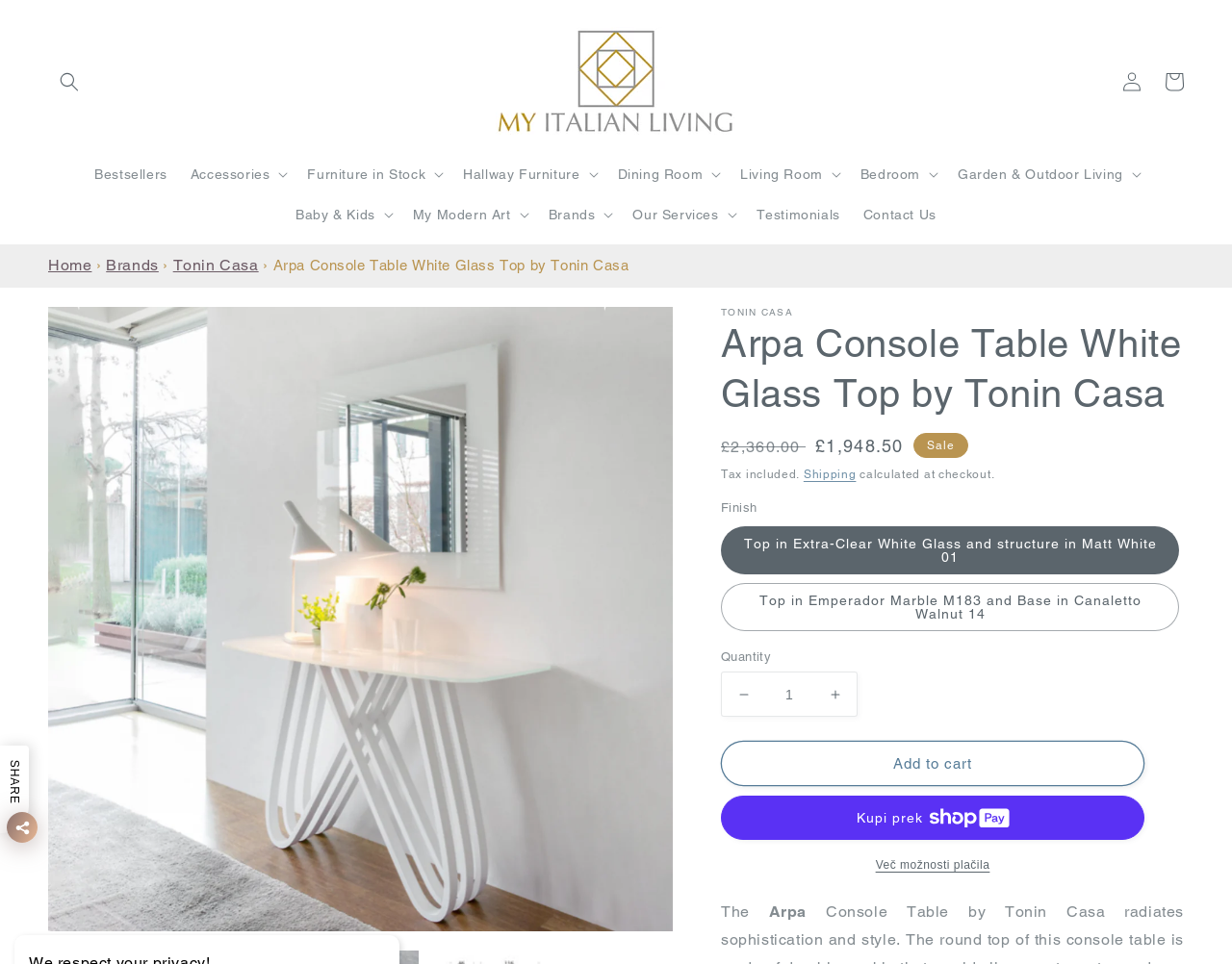Identify the bounding box coordinates for the region to click in order to carry out this instruction: "Log in". Provide the coordinates using four float numbers between 0 and 1, formatted as [left, top, right, bottom].

[0.902, 0.062, 0.936, 0.106]